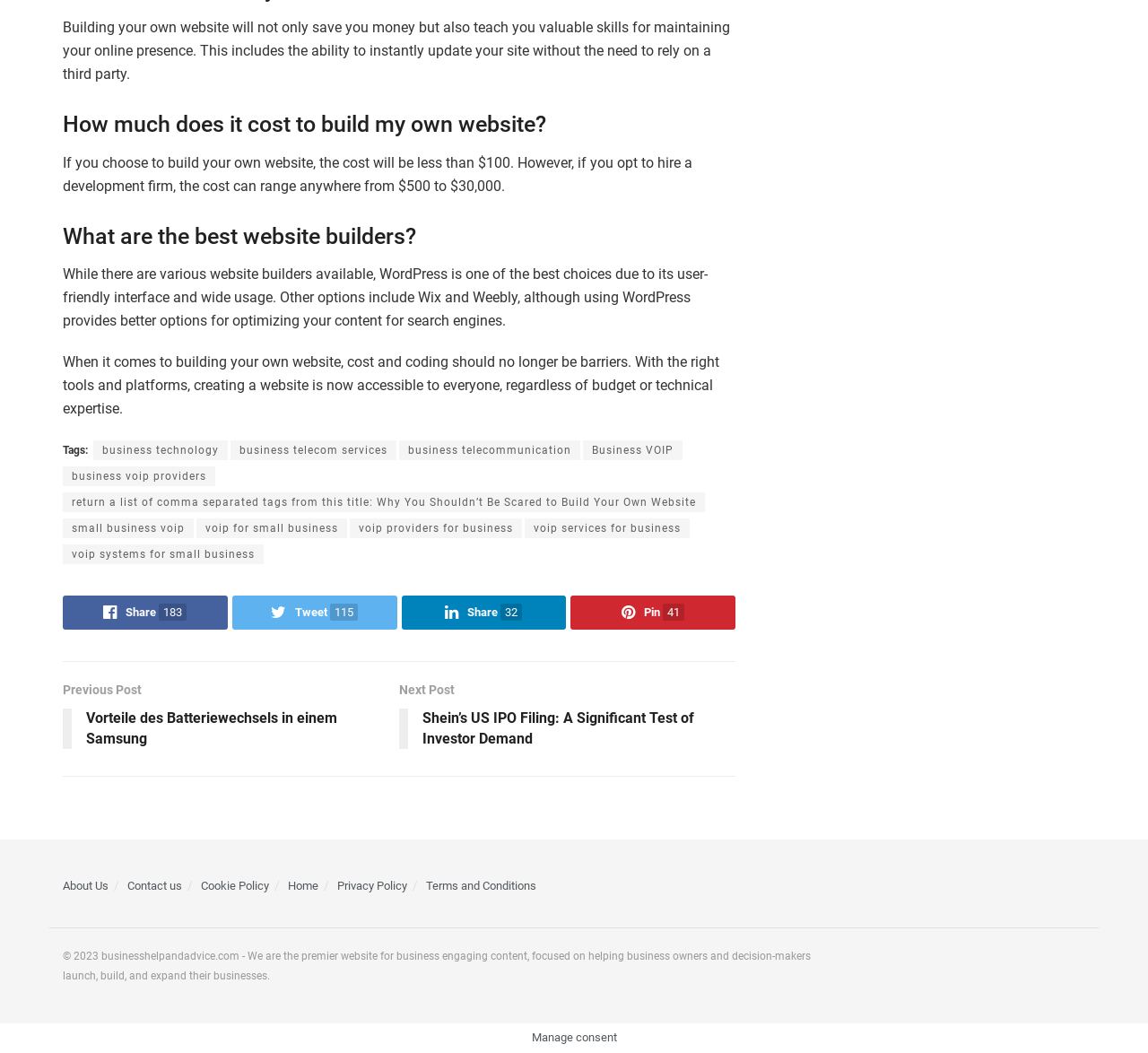Find the bounding box coordinates of the clickable element required to execute the following instruction: "Click on 'How much does it cost to build my own website?'". Provide the coordinates as four float numbers between 0 and 1, i.e., [left, top, right, bottom].

[0.055, 0.103, 0.641, 0.133]